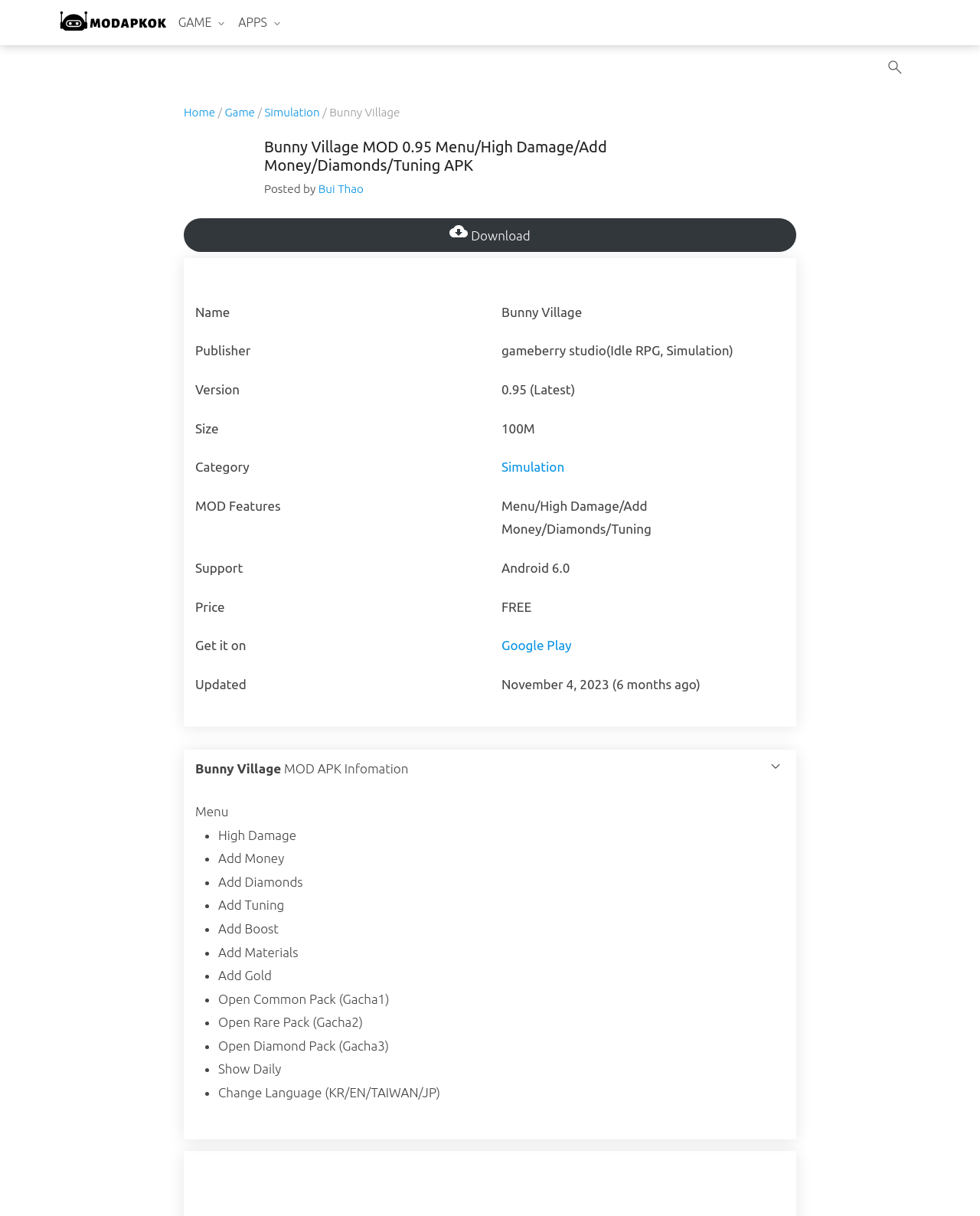Please specify the coordinates of the bounding box for the element that should be clicked to carry out this instruction: "Go to the 'Google Play' store". The coordinates must be four float numbers between 0 and 1, formatted as [left, top, right, bottom].

[0.512, 0.525, 0.583, 0.537]